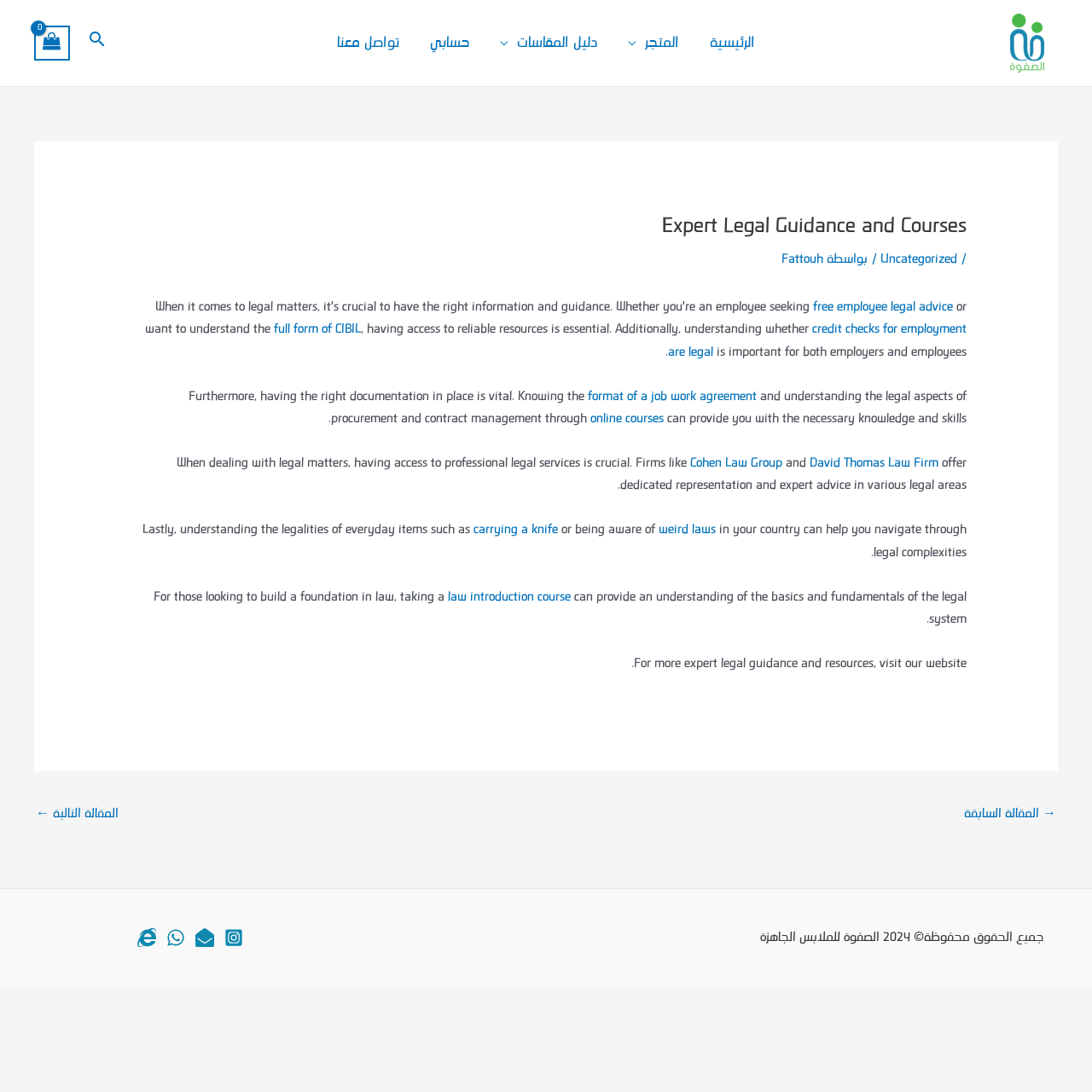Carefully examine the image and provide an in-depth answer to the question: What type of documentation is mentioned as being vital?

The webpage mentions the importance of having the right documentation in place, specifically citing the format of a job work agreement as an example. This suggests that the webpage is providing guidance on legal matters related to employment.